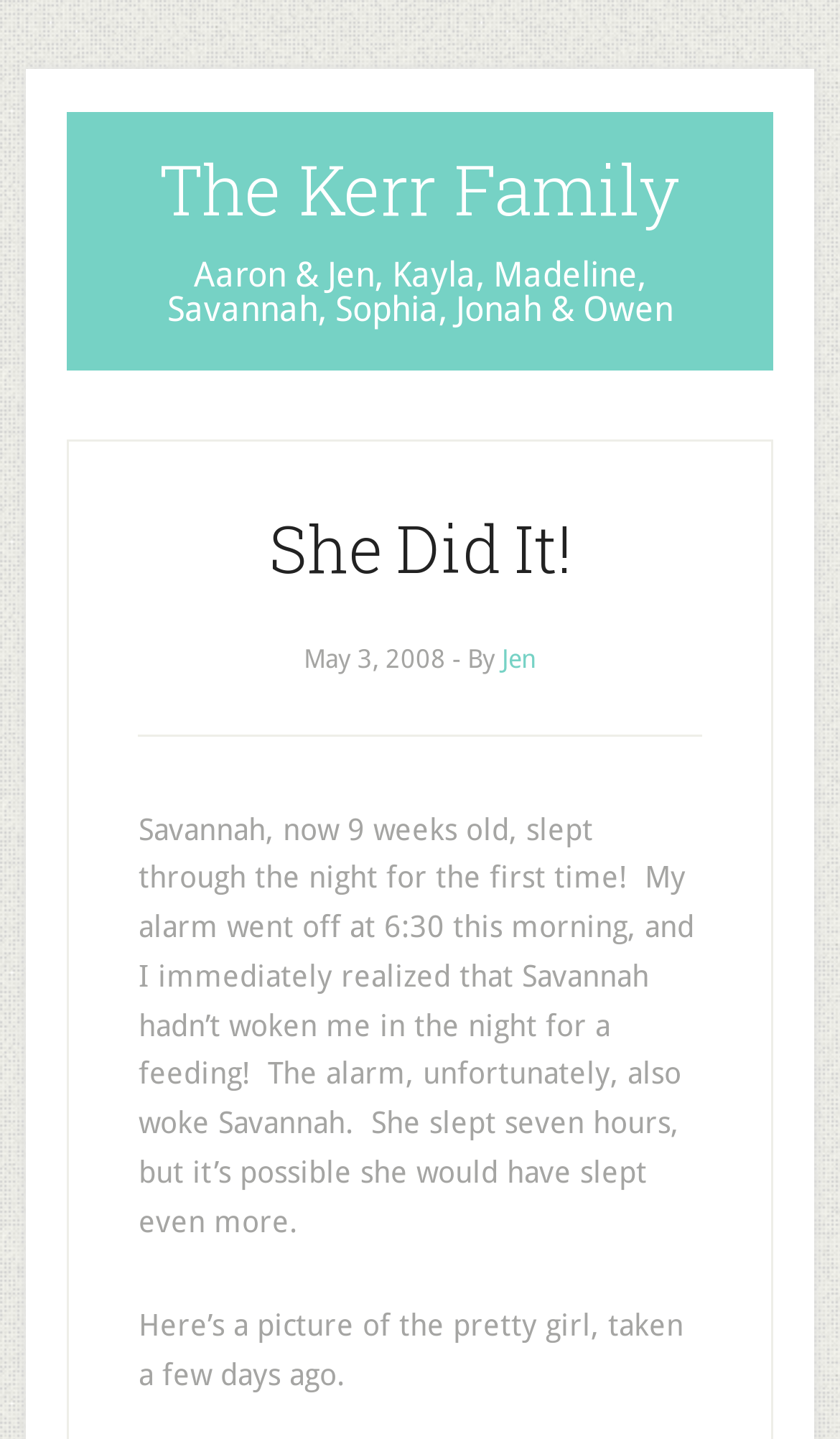Who wrote the blog post?
Using the image, provide a detailed and thorough answer to the question.

The question asks for the author of the blog post. By examining the text content of the webpage, specifically the sentence '- By Jen', we can determine that the author of the blog post is Jen.